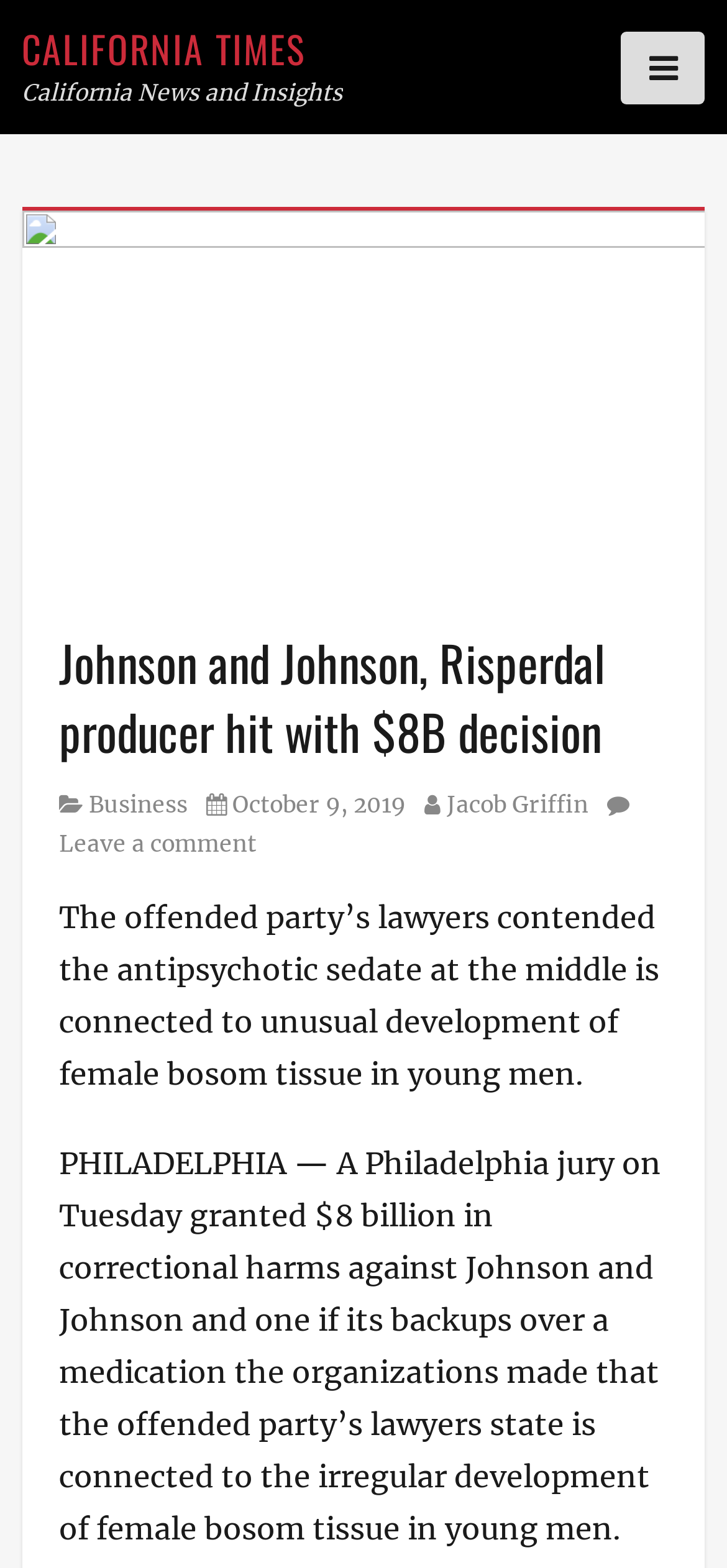Who is the author of the article?
Based on the visual details in the image, please answer the question thoroughly.

I found the author of the article by looking at the text next to the 'Author' label, which is 'Jacob Griffin'.